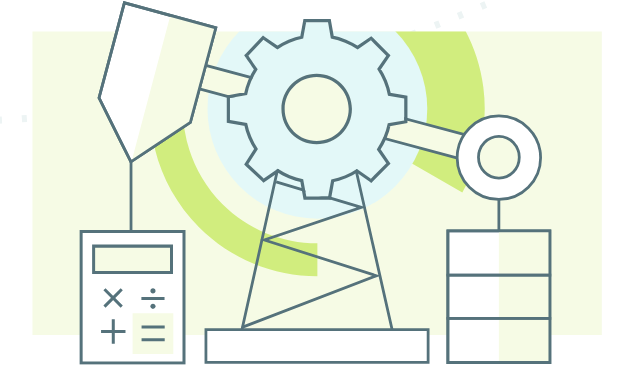What does the calculator on the left represent?
Based on the image, provide a one-word or brief-phrase response.

Analytical aspect